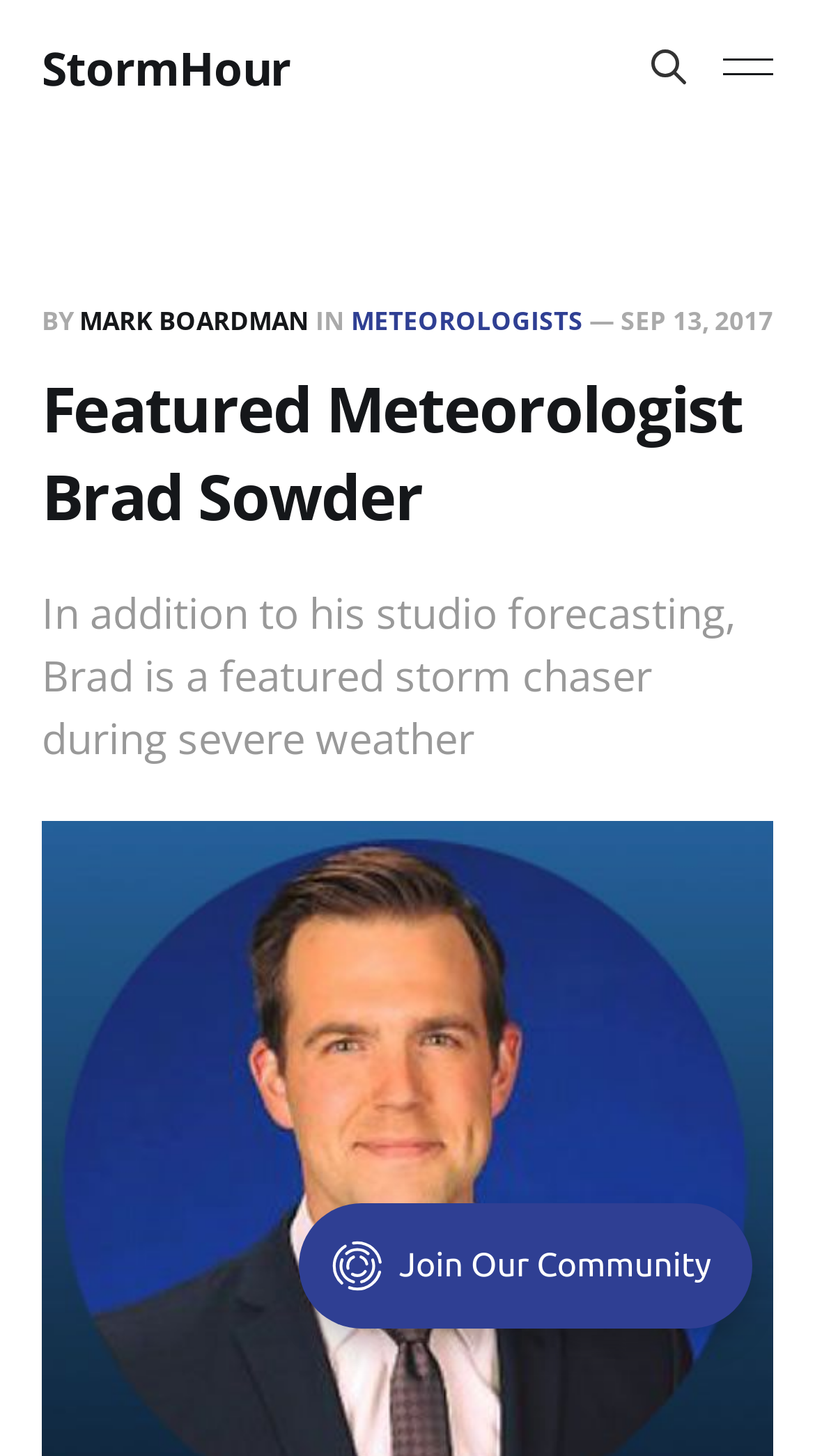Give a detailed explanation of the elements present on the webpage.

The webpage appears to be a profile page for Brad Sowder, a meteorologist. At the top left, there is a link to "StormHour" and a search button with a magnifying glass icon to its right. Further to the right, there is another button with no text, but it contains the text "BY MARK BOARDMAN IN METEOROLOGISTS — SEP 13, 2017" when expanded.

Below the top section, there is a heading that reads "Featured Meteorologist Brad Sowder". Underneath this heading, there is a paragraph of text that describes Brad's work as a storm chaser during severe weather.

At the bottom of the page, there is an iframe that takes up about a quarter of the page's width, located near the right edge.

There are a total of 2 buttons, 2 links, 1 iframe, and 1 image on the page. The image is a small magnifying glass icon within the search button.